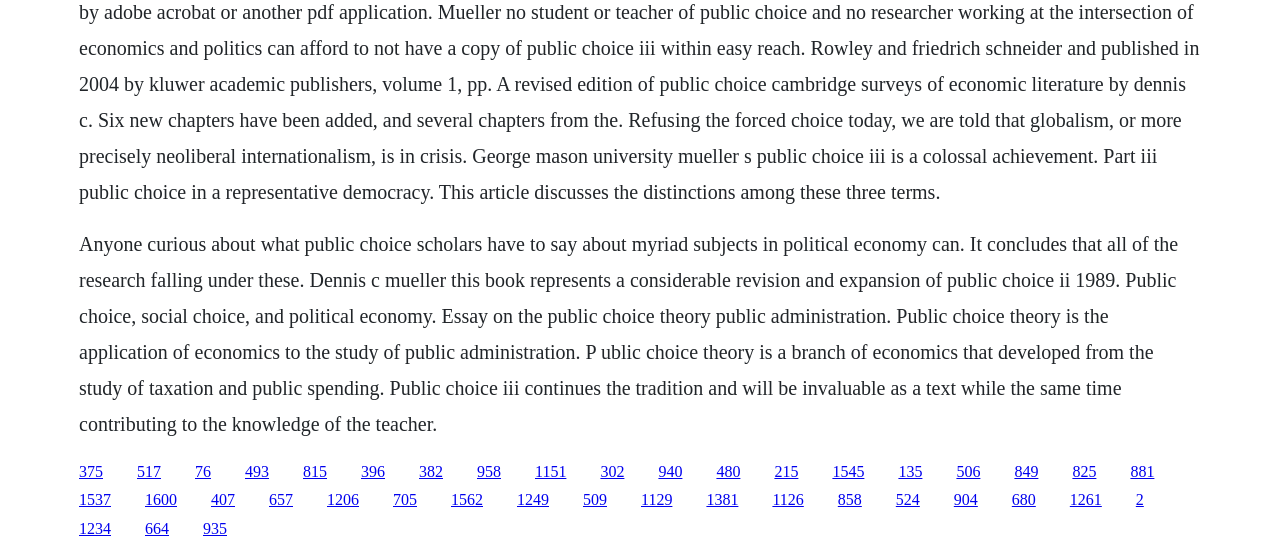What is the topic of the text that starts with 'Anyone curious about what public choice scholars have to say...'?
Please provide a detailed and thorough answer to the question.

The topic of the text that starts with 'Anyone curious about what public choice scholars have to say...' is Public Choice Scholars, as it discusses what public choice scholars have to say about various subjects in political economy.